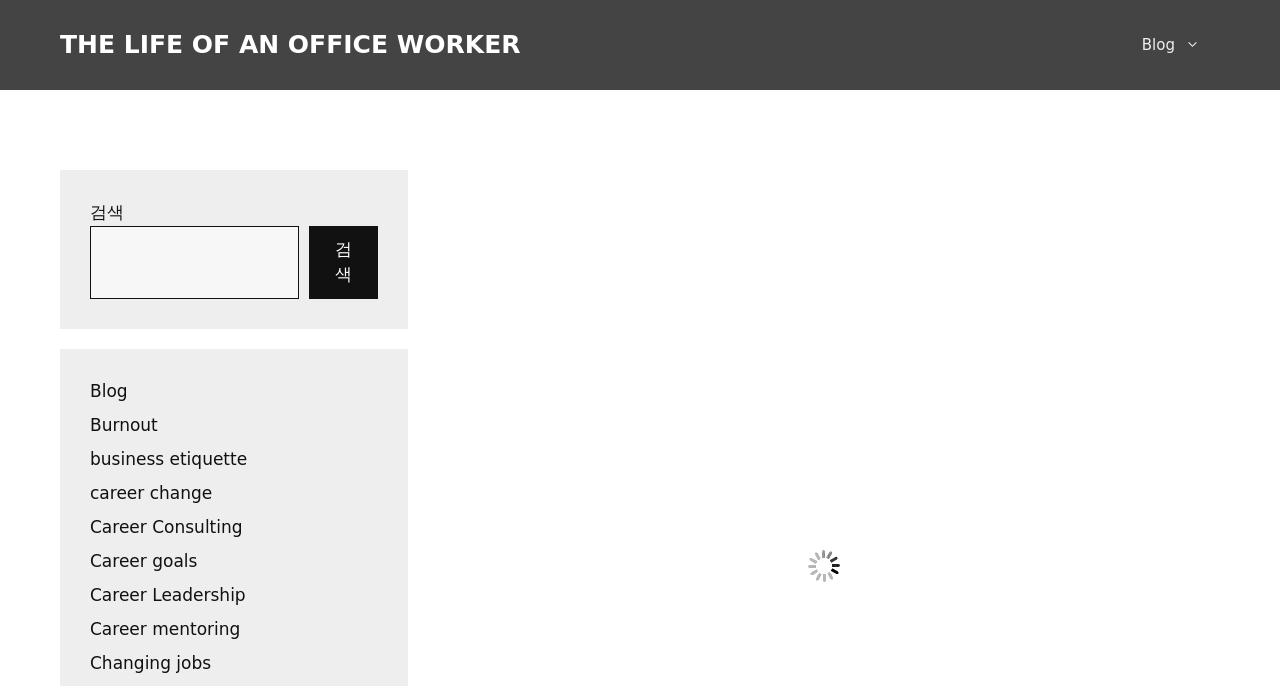What is the label of the search button?
Could you answer the question with a detailed and thorough explanation?

I looked at the search element and found a button with the label '검색', which is the Korean word for 'search'.